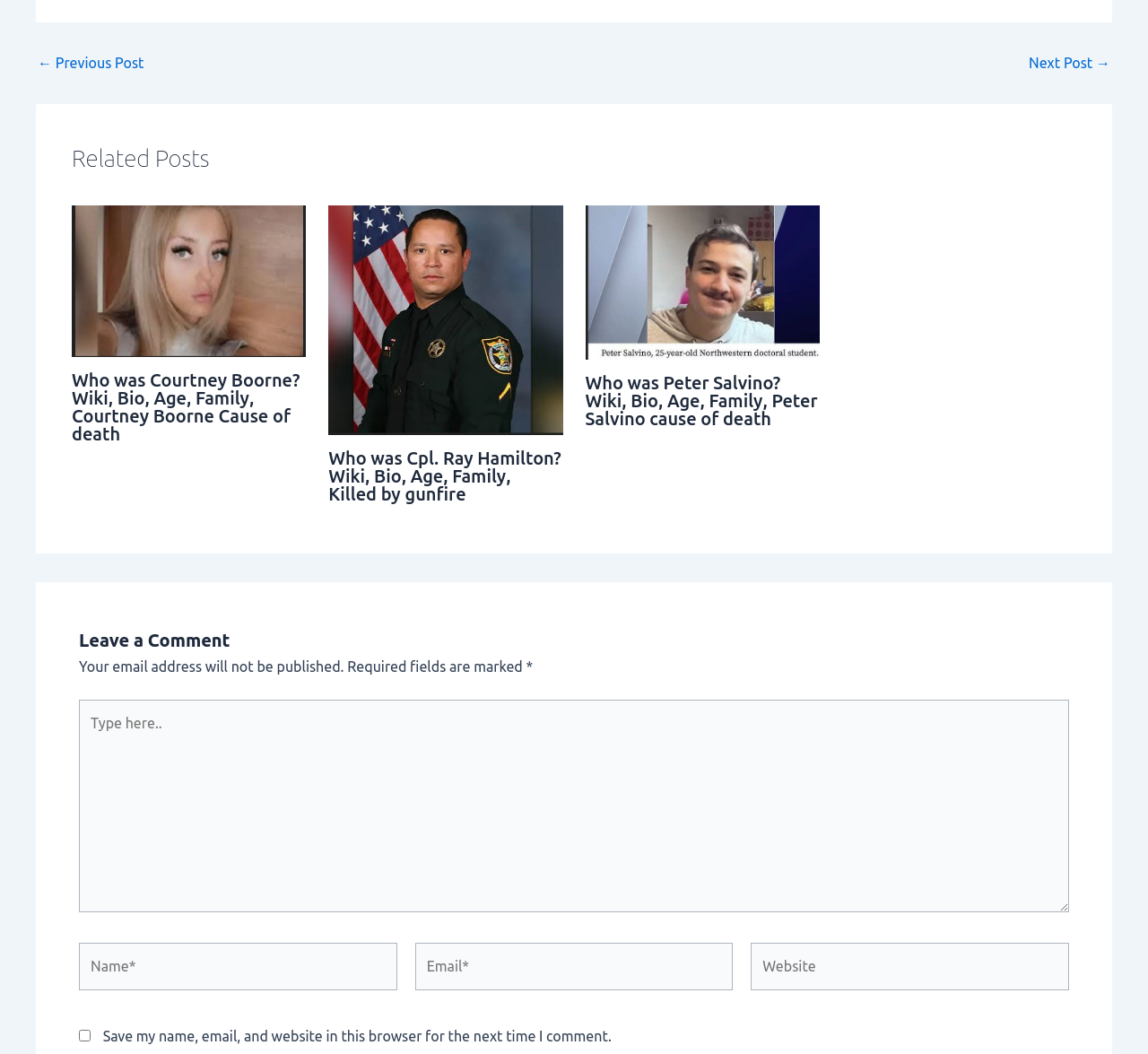Identify the bounding box coordinates for the element you need to click to achieve the following task: "Click the '← Previous Post' link". The coordinates must be four float values ranging from 0 to 1, formatted as [left, top, right, bottom].

[0.033, 0.053, 0.125, 0.067]